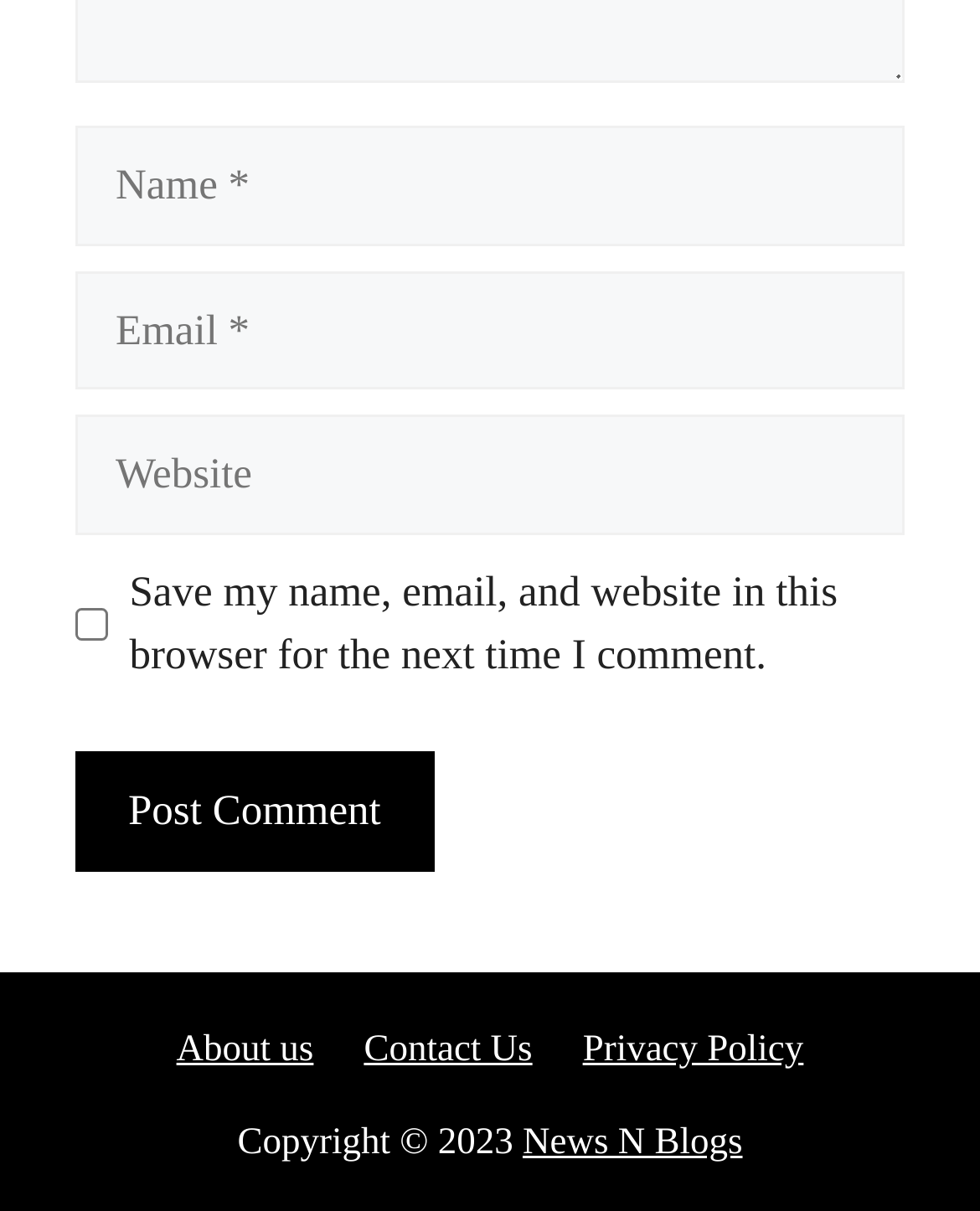Please respond to the question using a single word or phrase:
What is the button at the bottom of the form for?

Post Comment